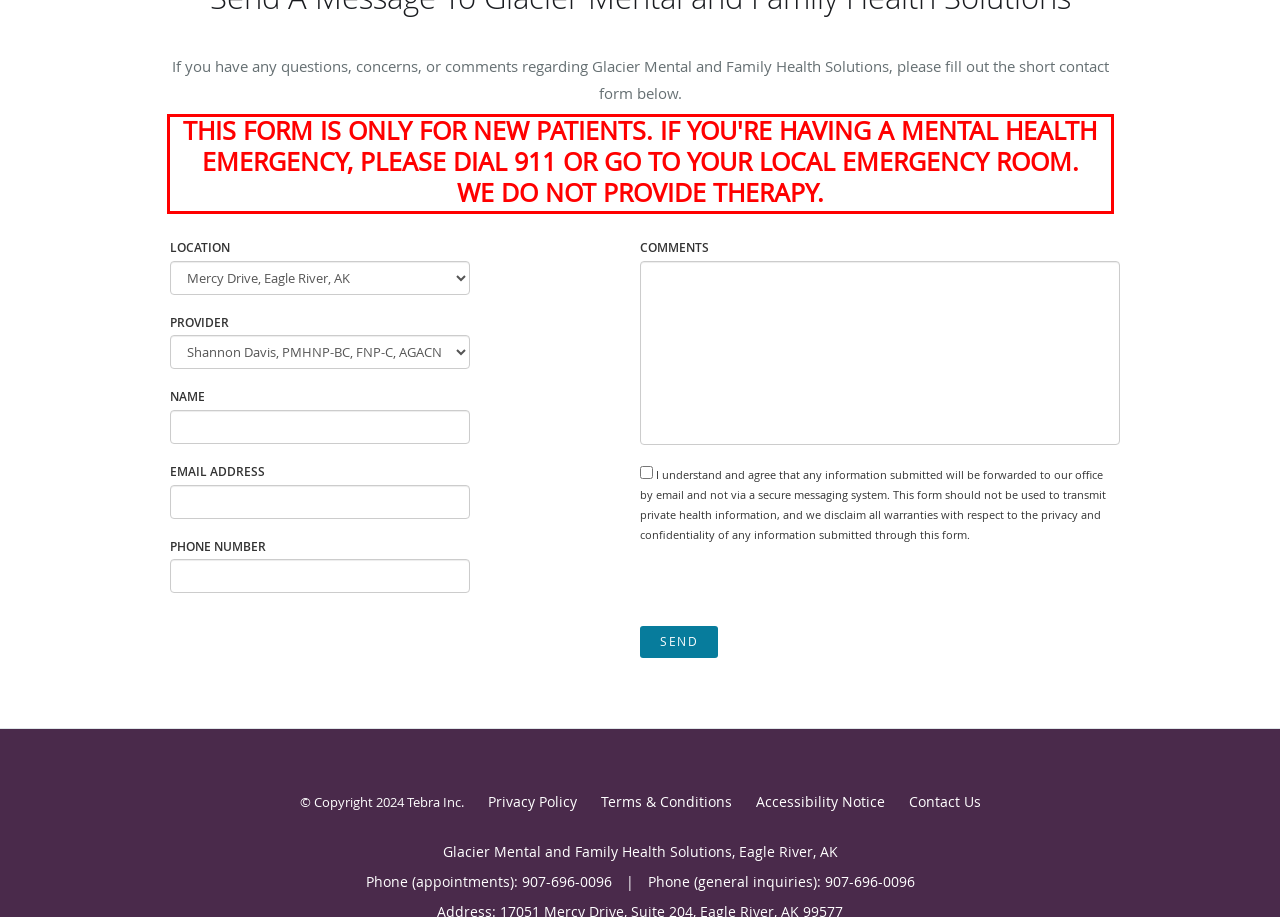You have a screenshot of a webpage, and there is a red bounding box around a UI element. Utilize OCR to extract the text within this red bounding box.

THIS FORM IS ONLY FOR NEW PATIENTS. IF YOU'RE HAVING A MENTAL HEALTH EMERGENCY, PLEASE DIAL 911 OR GO TO YOUR LOCAL EMERGENCY ROOM. WE DO NOT PROVIDE THERAPY.